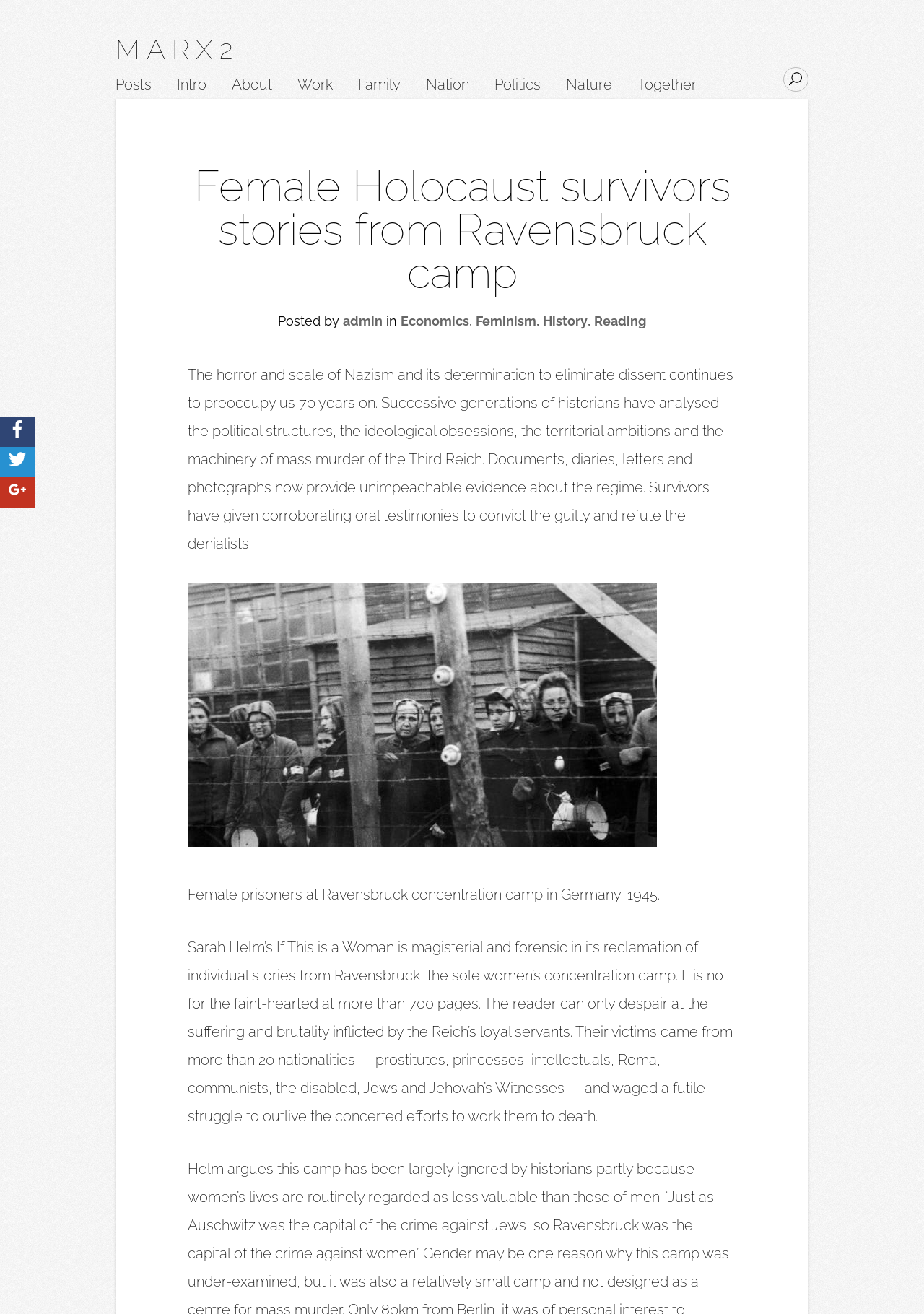Answer this question in one word or a short phrase: What is the name of the concentration camp mentioned?

Ravensbruck